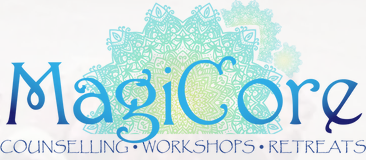What is the pattern in the background of the logo? Based on the image, give a response in one word or a short phrase.

Mandala